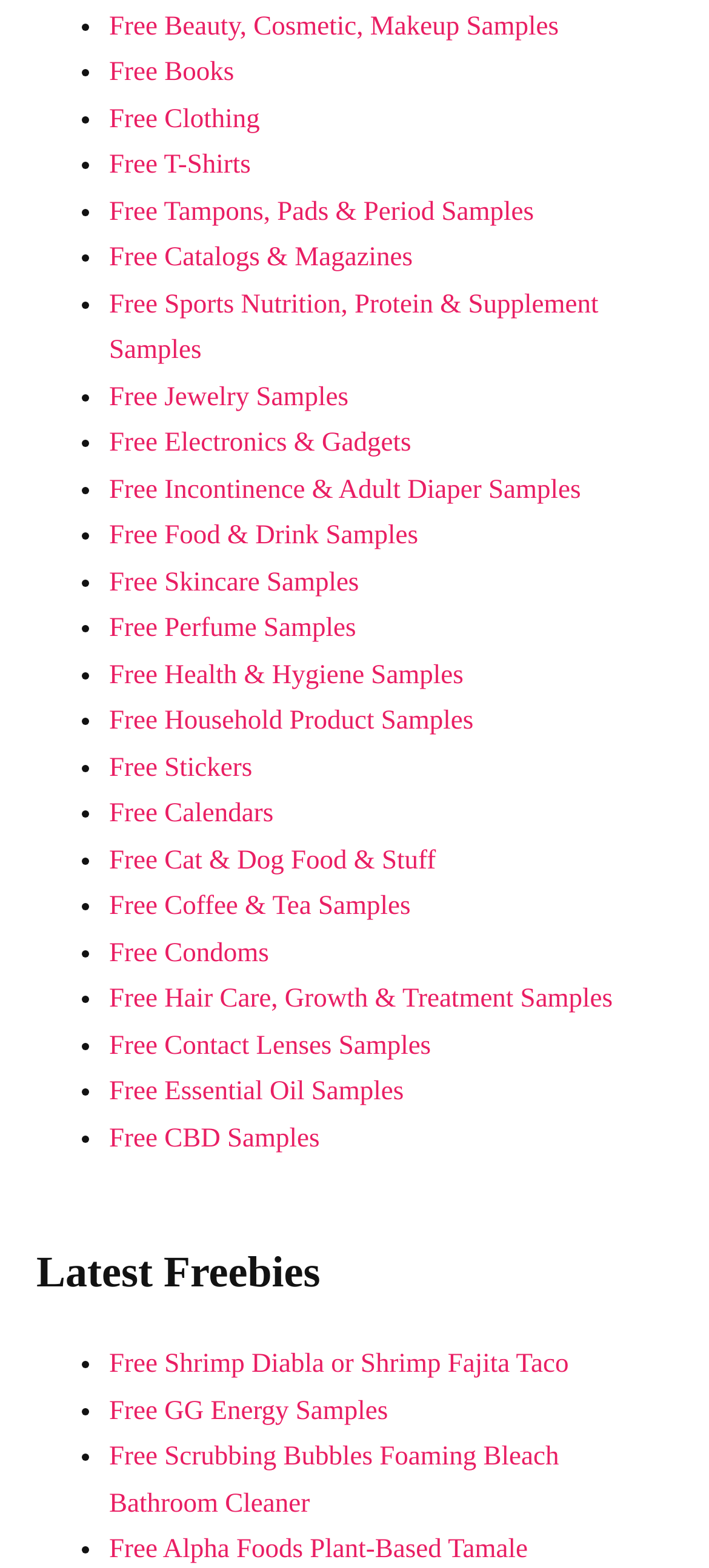Please specify the bounding box coordinates of the area that should be clicked to accomplish the following instruction: "Check out free stickers". The coordinates should consist of four float numbers between 0 and 1, i.e., [left, top, right, bottom].

[0.154, 0.481, 0.356, 0.499]